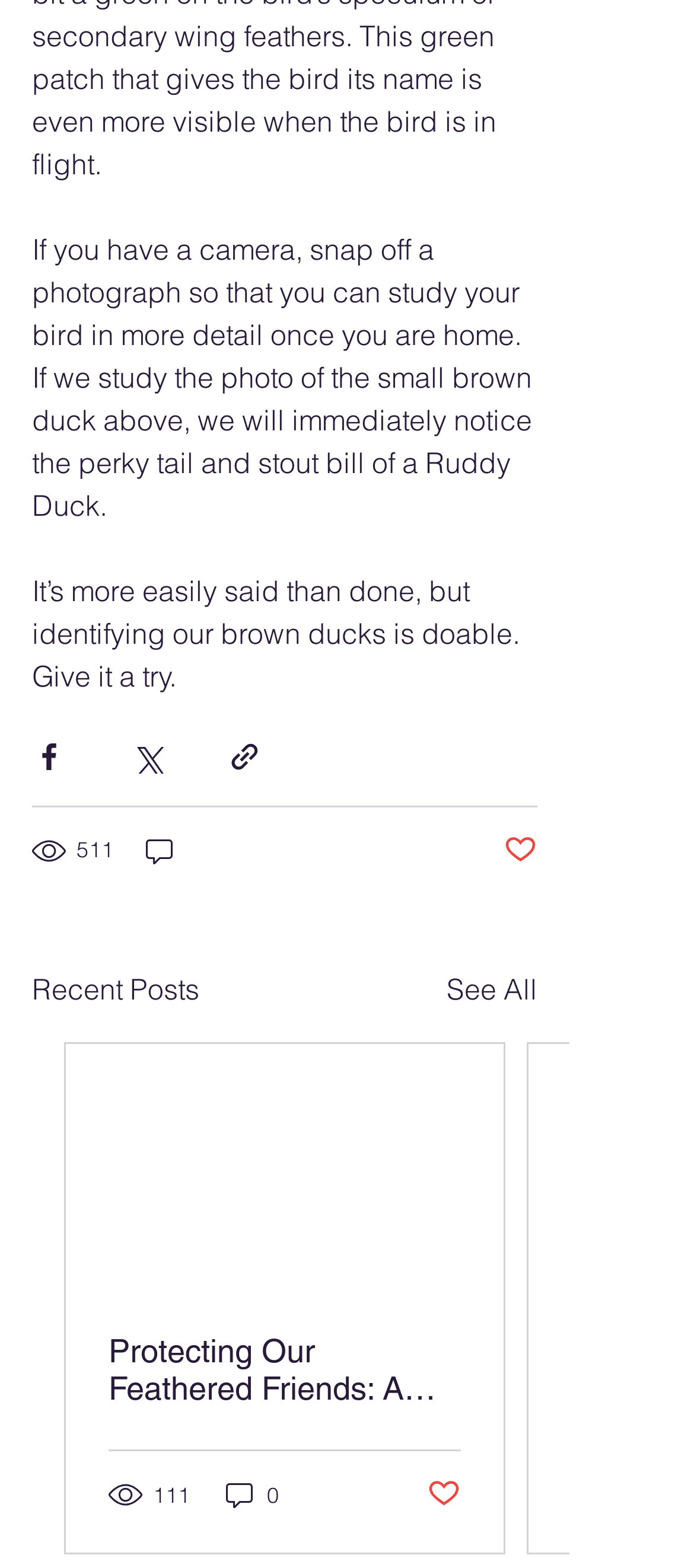Please locate the bounding box coordinates of the region I need to click to follow this instruction: "Share via Facebook".

[0.046, 0.472, 0.095, 0.493]